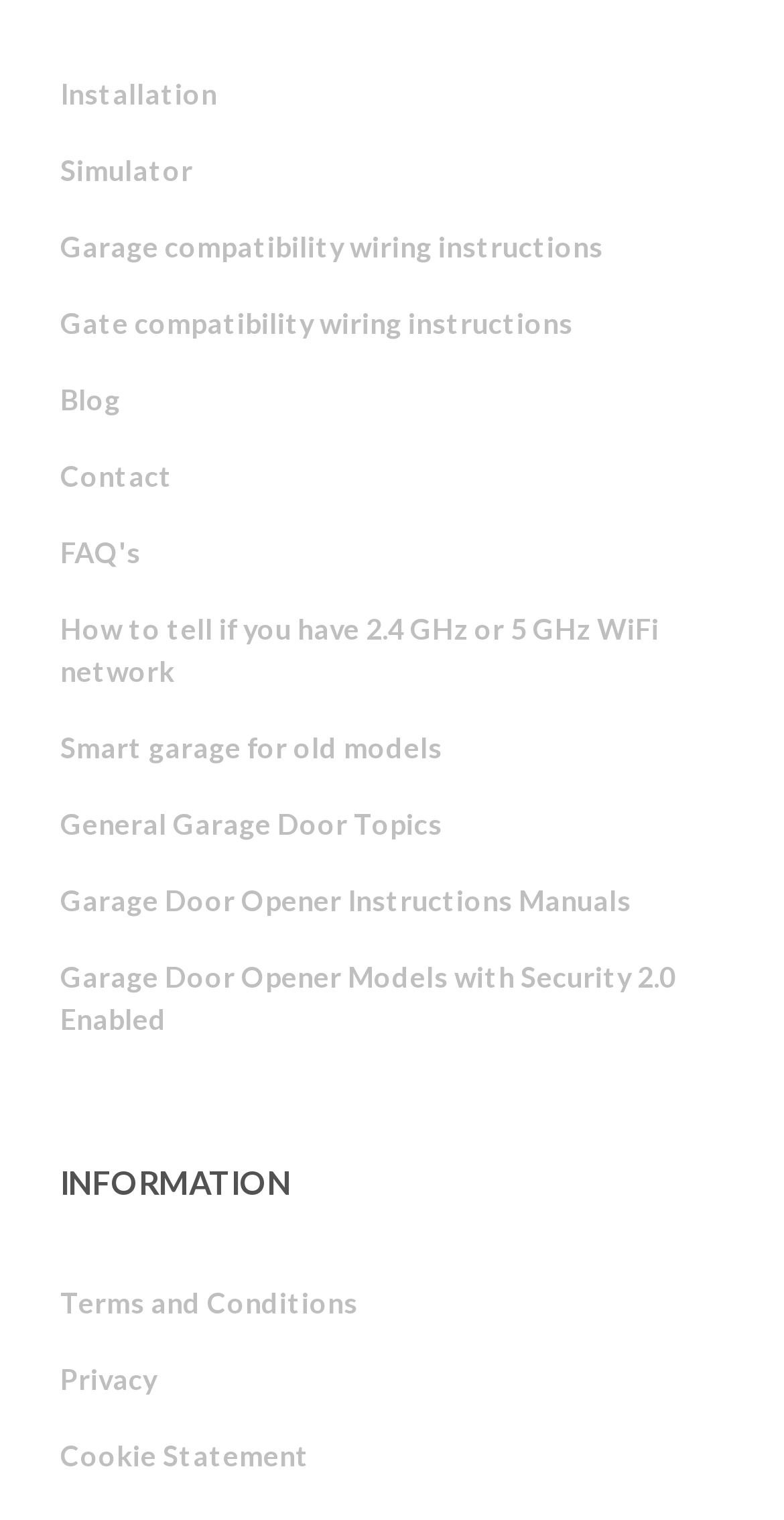What is the last link in the 'INFORMATION' section?
Using the image, answer in one word or phrase.

Cookie Statement